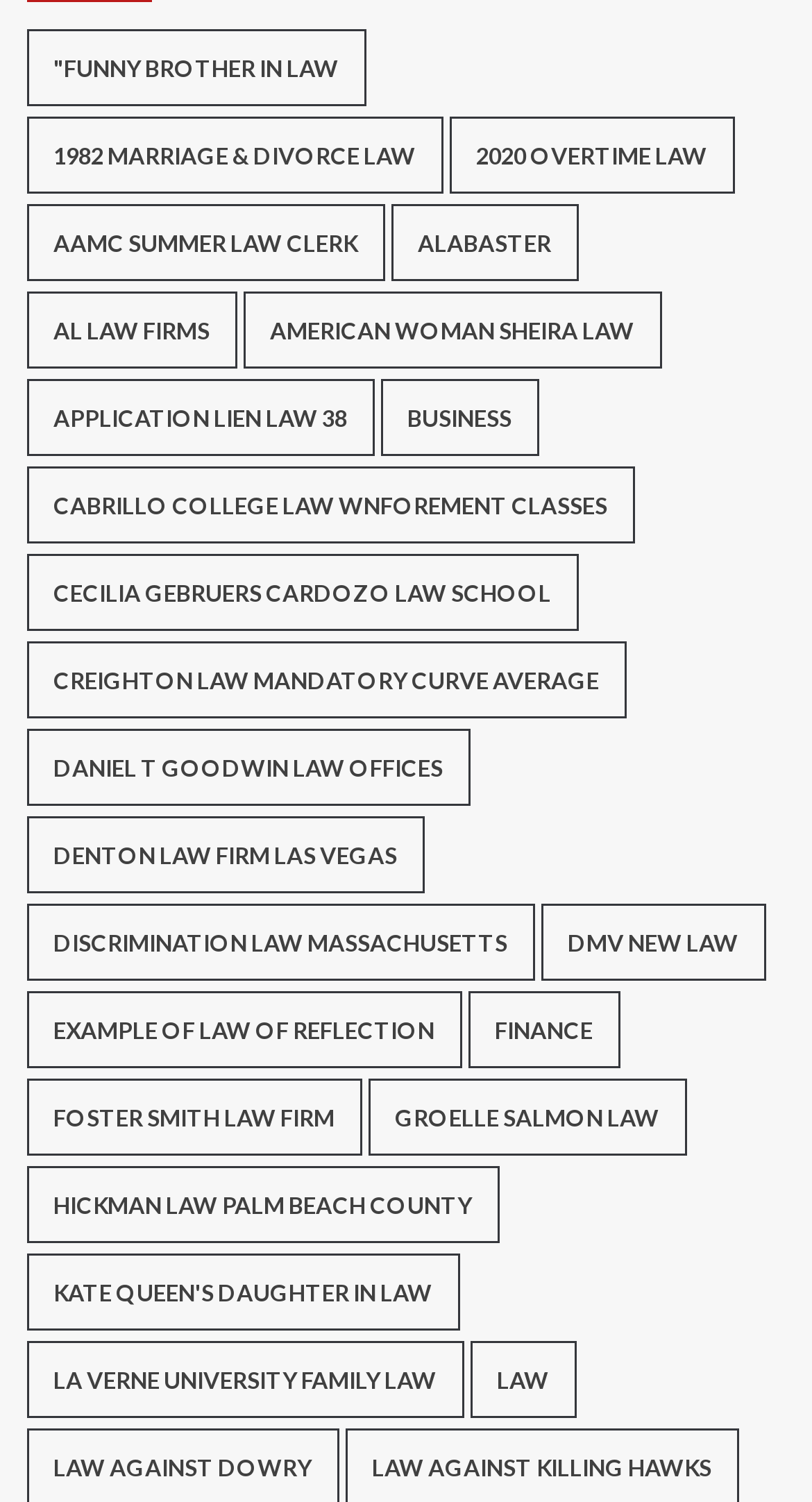What is the last link on the webpage?
Based on the image, answer the question with a single word or brief phrase.

LAW AGAINST KILLING HAWKS